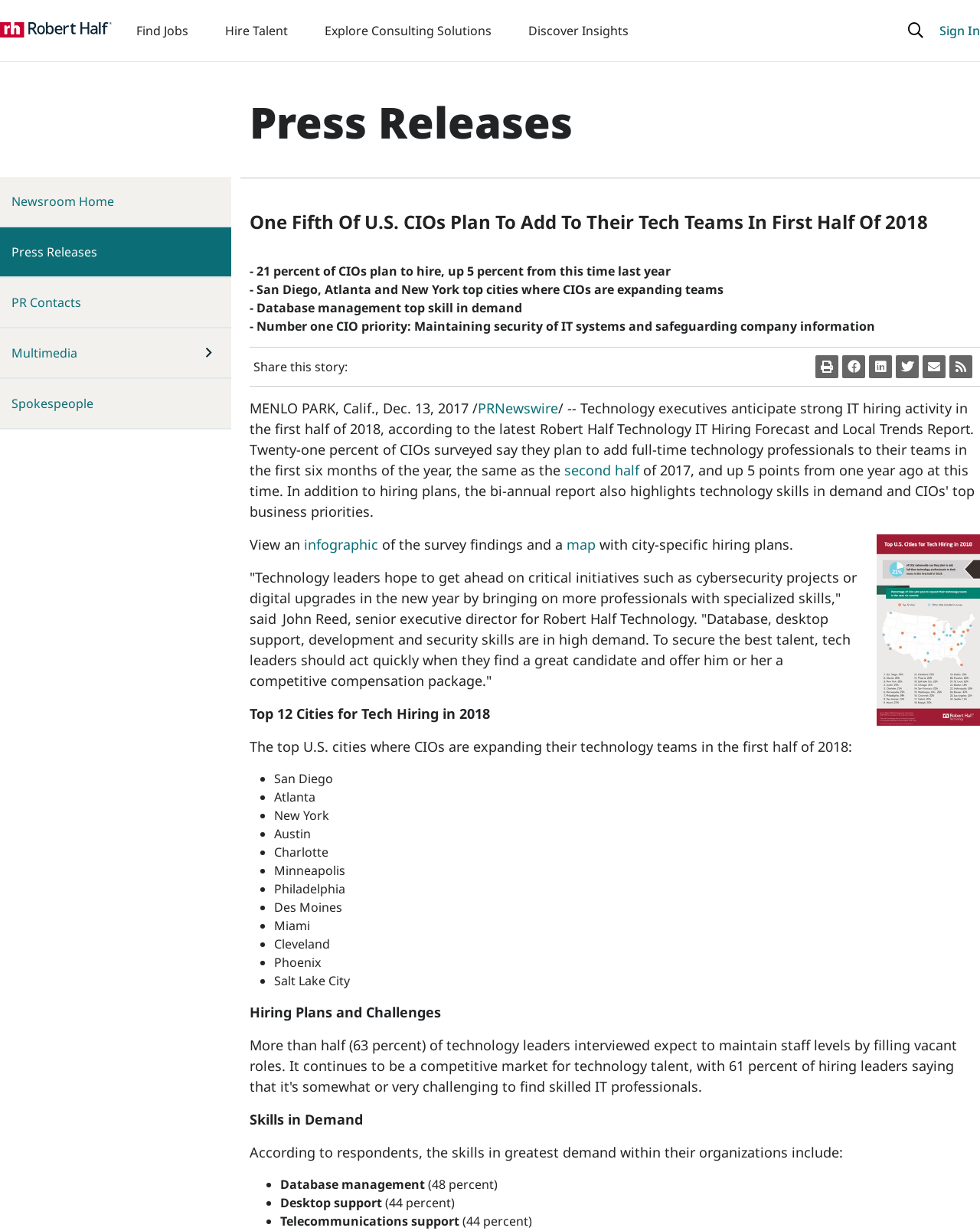Identify the bounding box coordinates for the element you need to click to achieve the following task: "Share this story". The coordinates must be four float values ranging from 0 to 1, formatted as [left, top, right, bottom].

[0.259, 0.291, 0.355, 0.305]